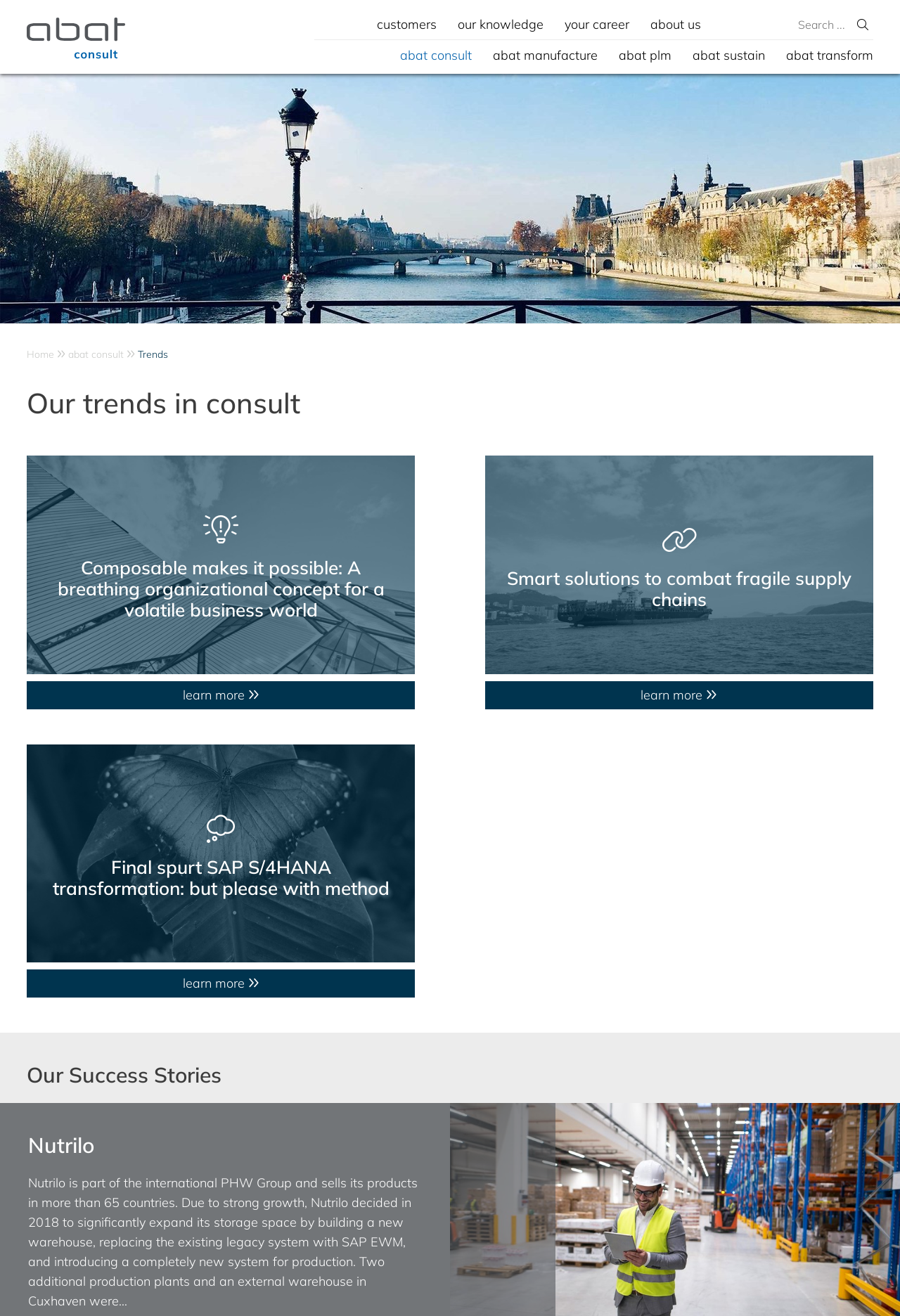Extract the text of the main heading from the webpage.

Our trends in consult